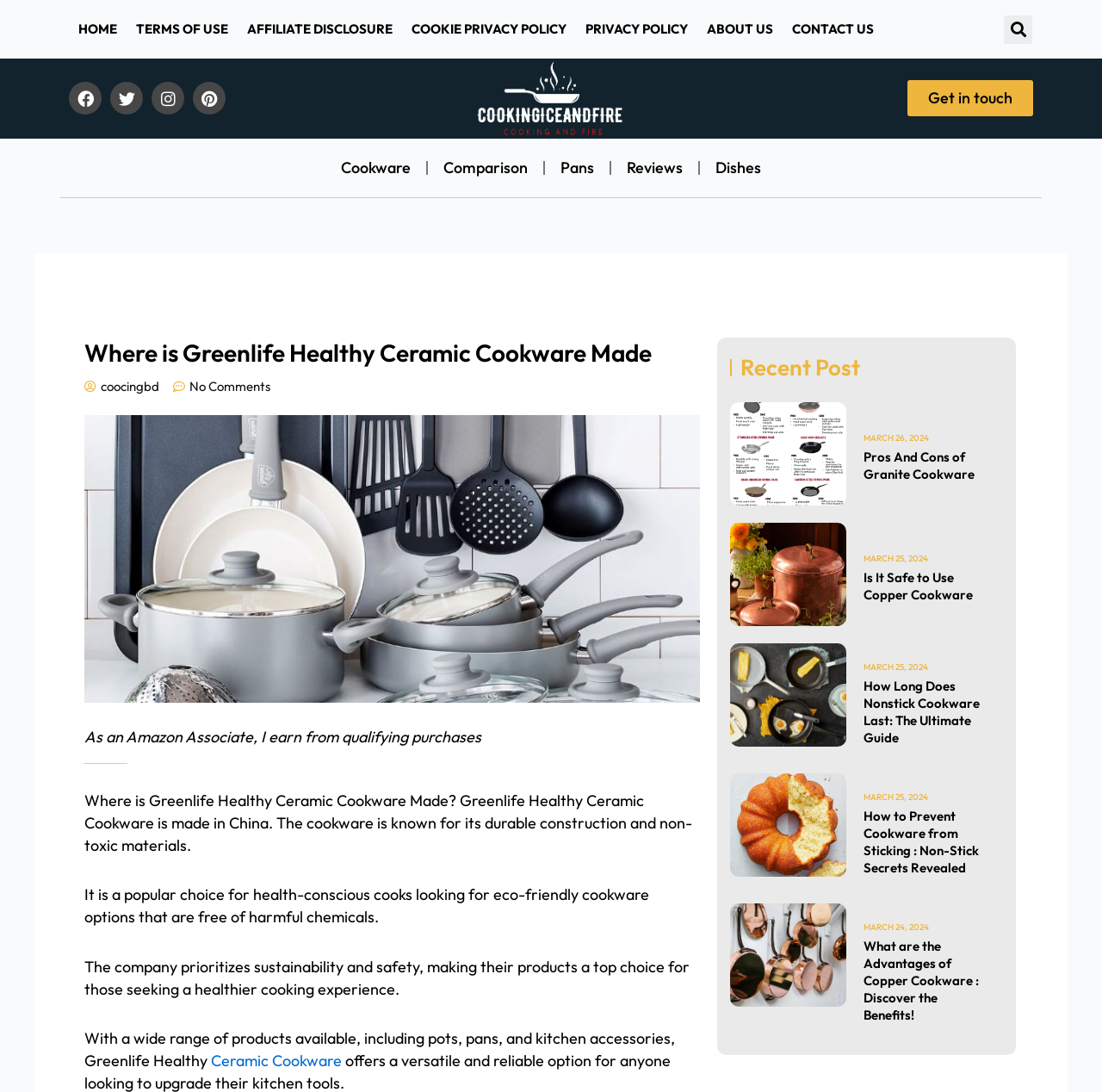Could you provide the bounding box coordinates for the portion of the screen to click to complete this instruction: "Check the recent post about Pros And Cons of Granite Cookware"?

[0.784, 0.411, 0.895, 0.443]